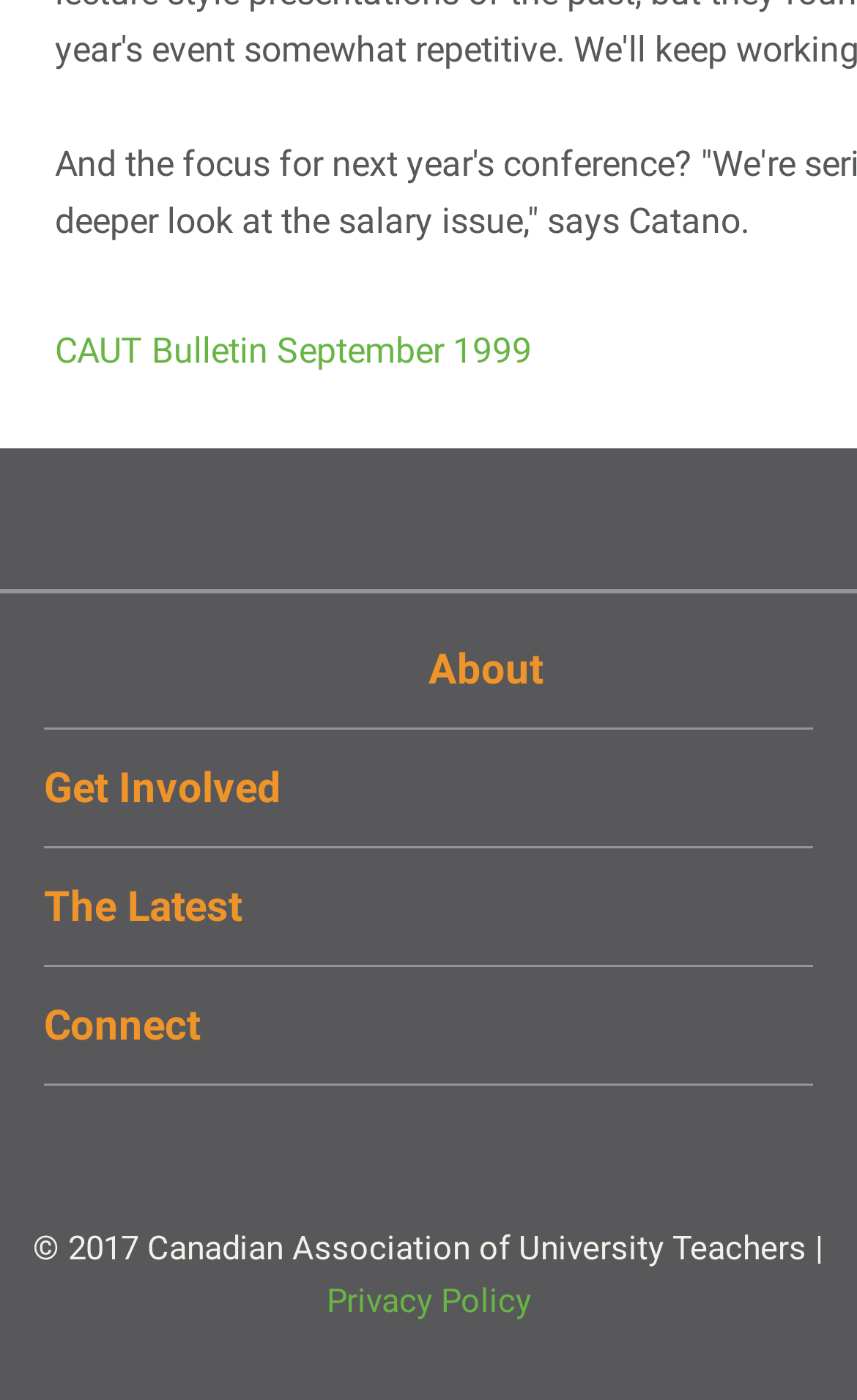What is the purpose of the 'Post a Job' link?
Refer to the screenshot and deliver a thorough answer to the question presented.

I inferred this answer by looking at the context of the 'Post a Job' link, which is placed among other links related to academic work and job opportunities. This suggests that the link is intended to provide a way for users to post job openings.